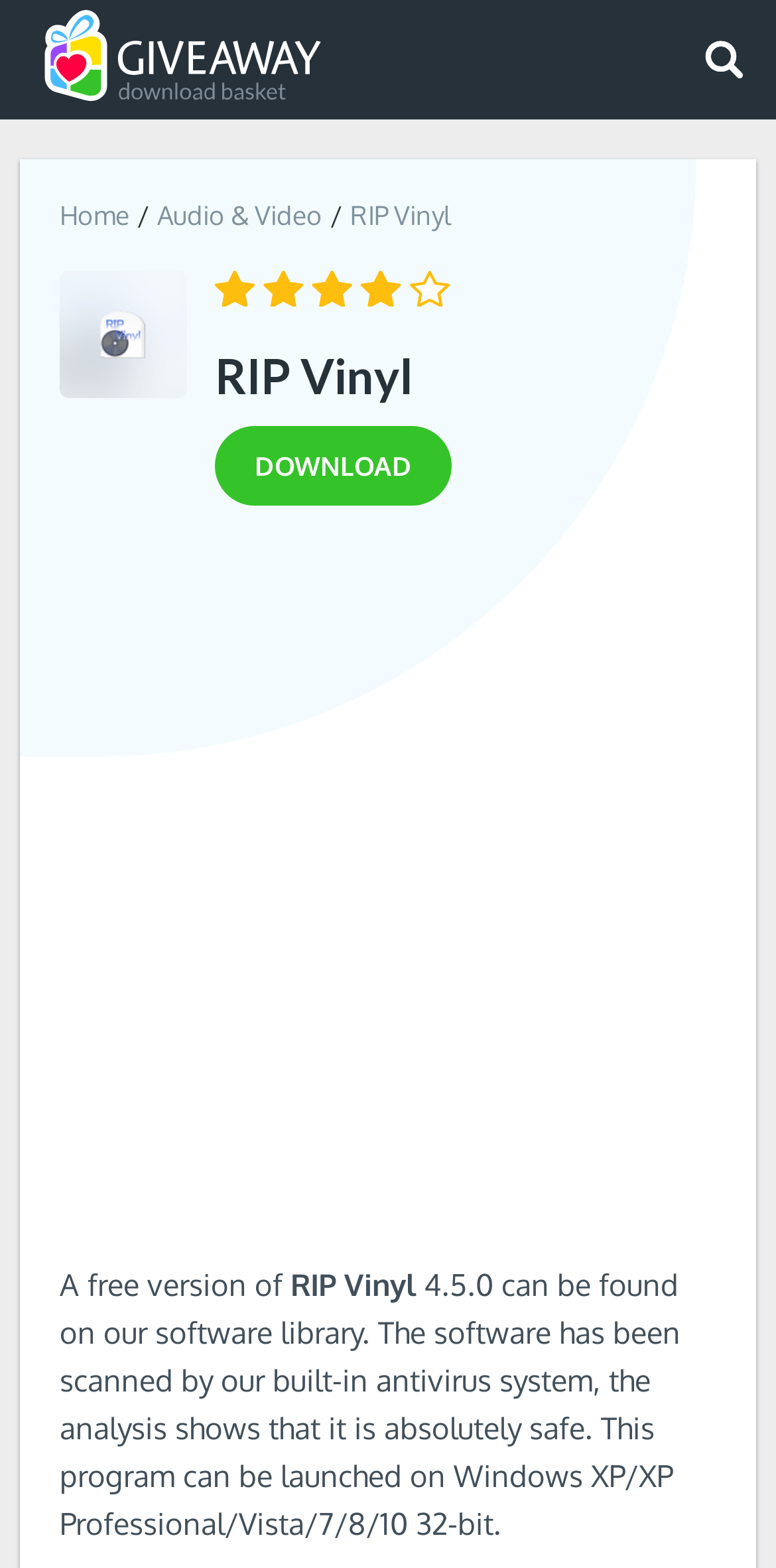What is the version of RIP Vinyl?
Give a single word or phrase as your answer by examining the image.

4.5.0